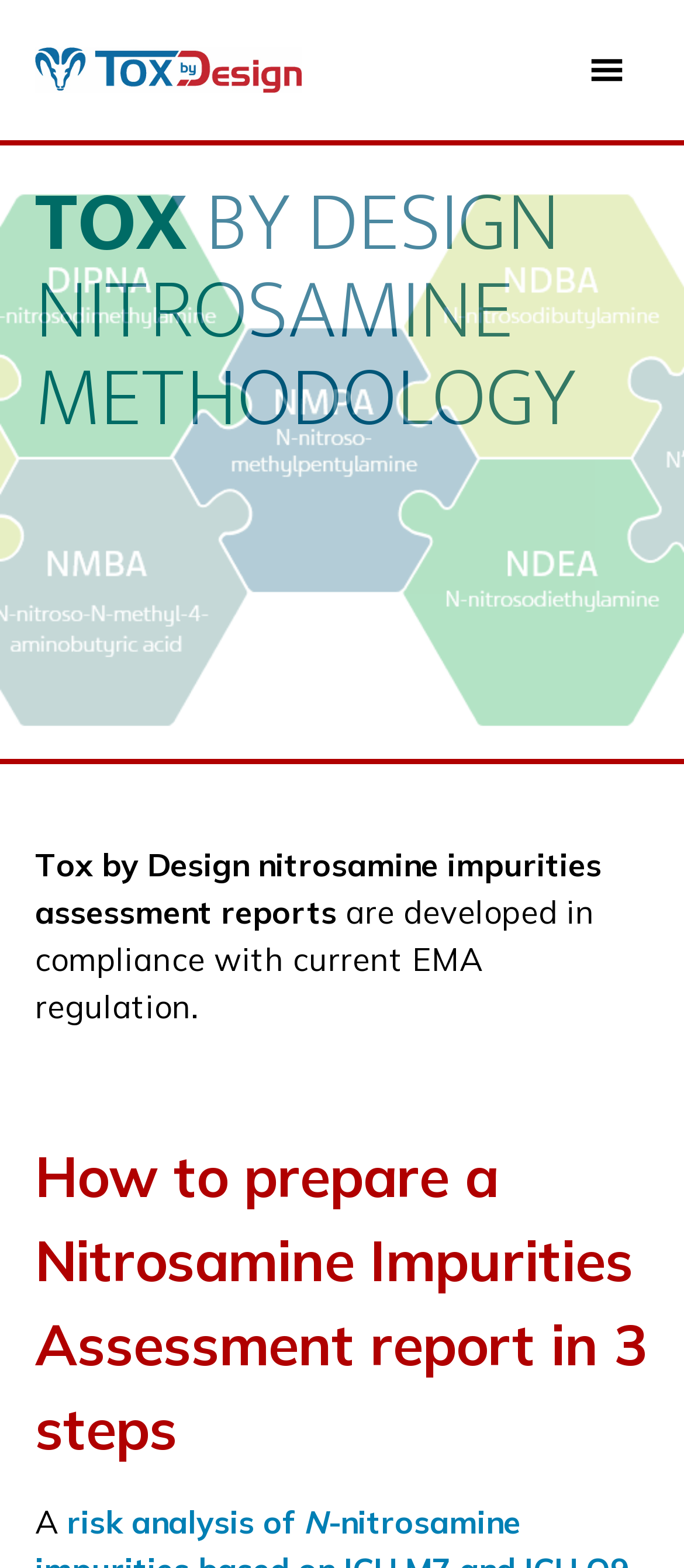Consider the image and give a detailed and elaborate answer to the question: 
How many steps are required to prepare a Nitrosamine Impurities Assessment report?

The webpage mentions 'How to prepare a Nitrosamine Impurities Assessment report in 3 steps', which indicates that the report preparation process involves three steps.